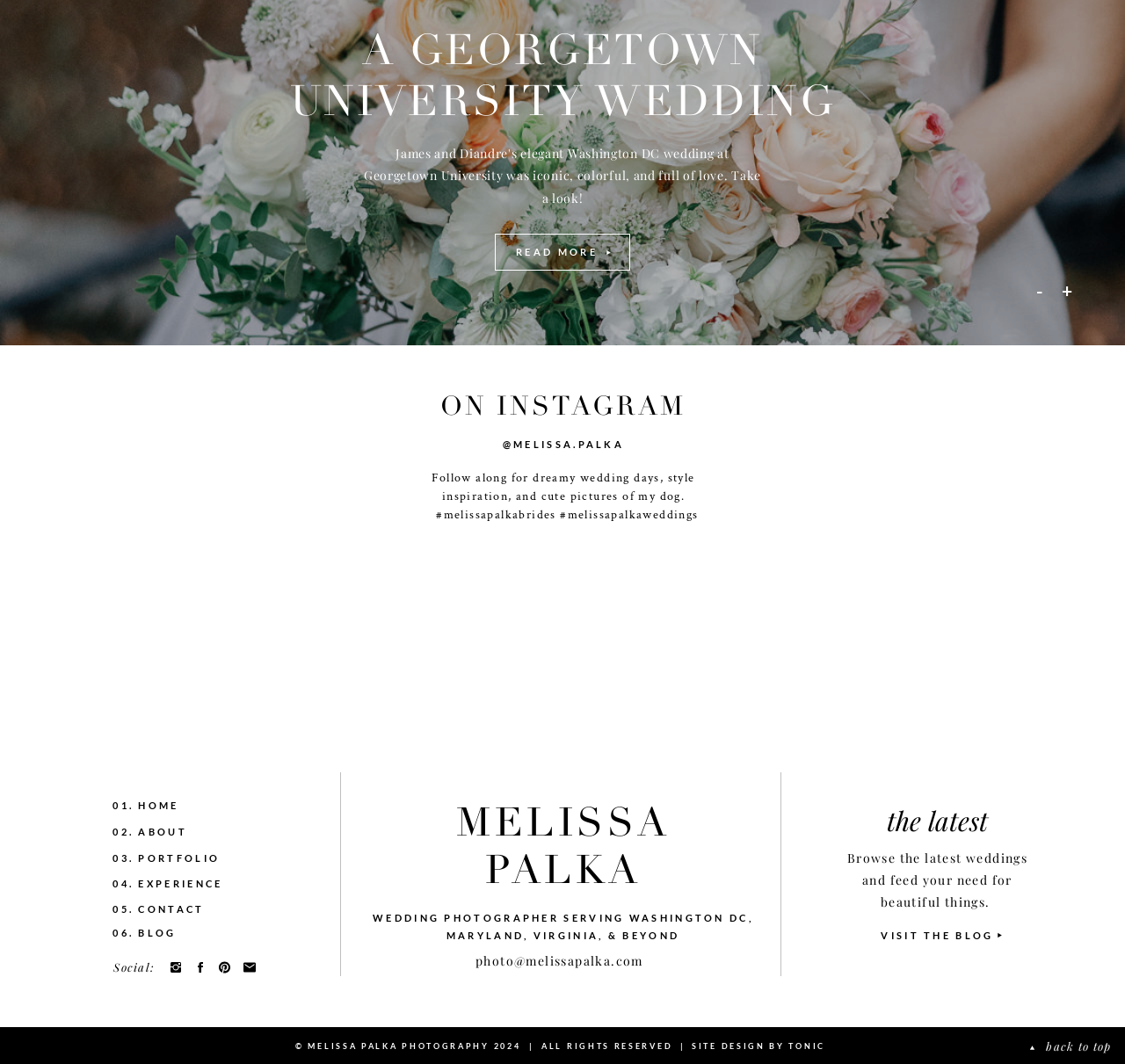What social media platform is linked to the website? Refer to the image and provide a one-word or short phrase answer.

Instagram